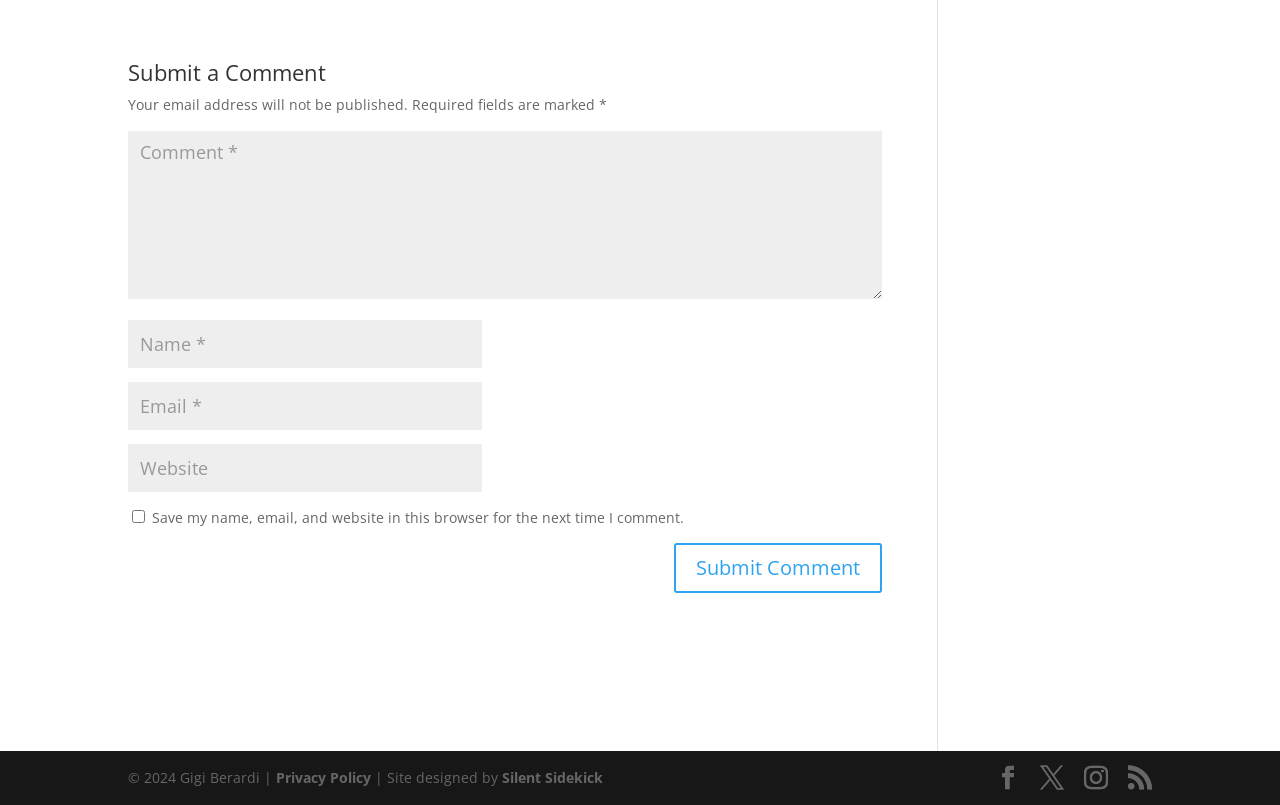Please determine the bounding box of the UI element that matches this description: X. The coordinates should be given as (top-left x, top-left y, bottom-right x, bottom-right y), with all values between 0 and 1.

[0.812, 0.952, 0.831, 0.983]